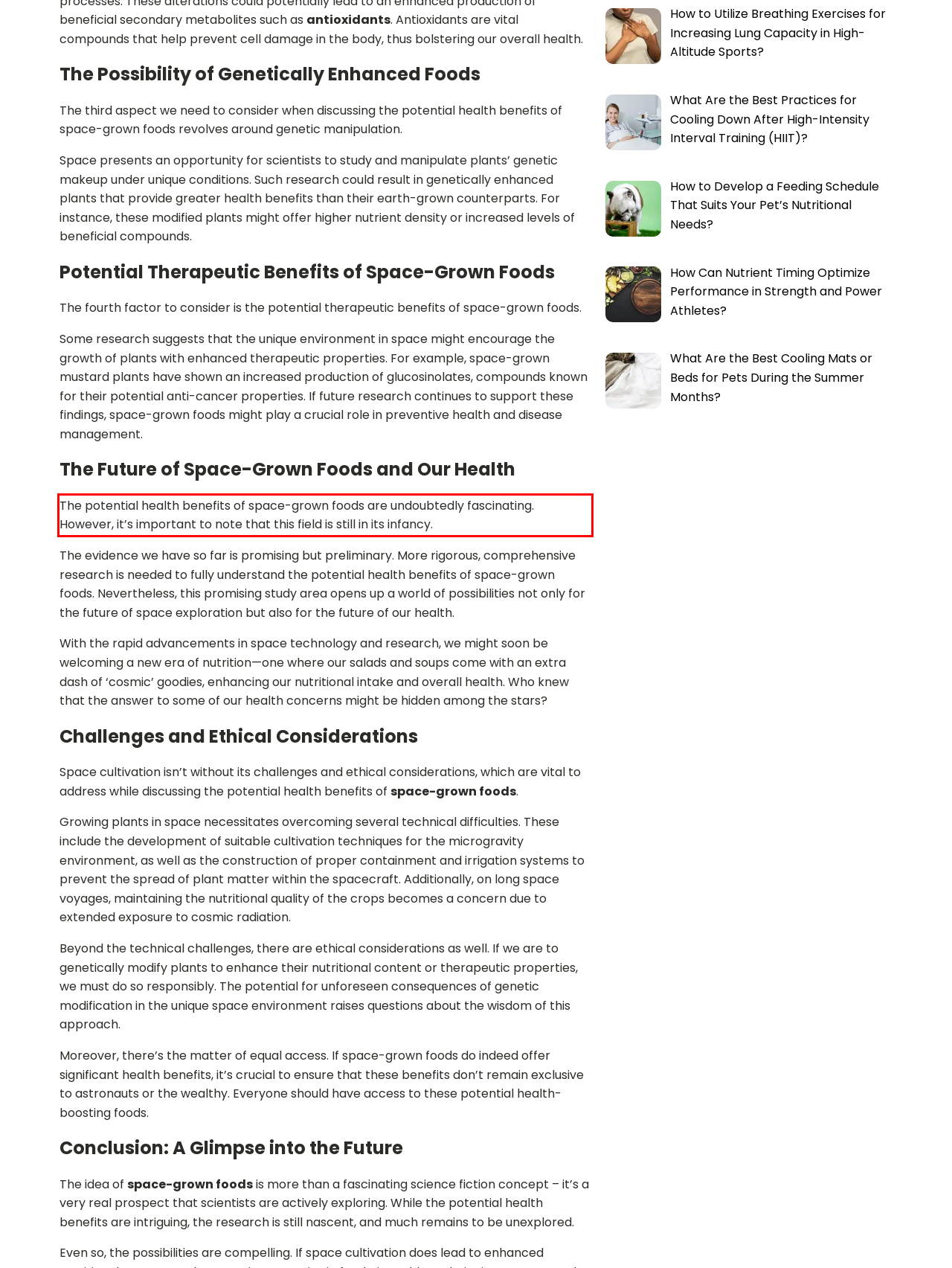Given a webpage screenshot, locate the red bounding box and extract the text content found inside it.

The potential health benefits of space-grown foods are undoubtedly fascinating. However, it’s important to note that this field is still in its infancy.